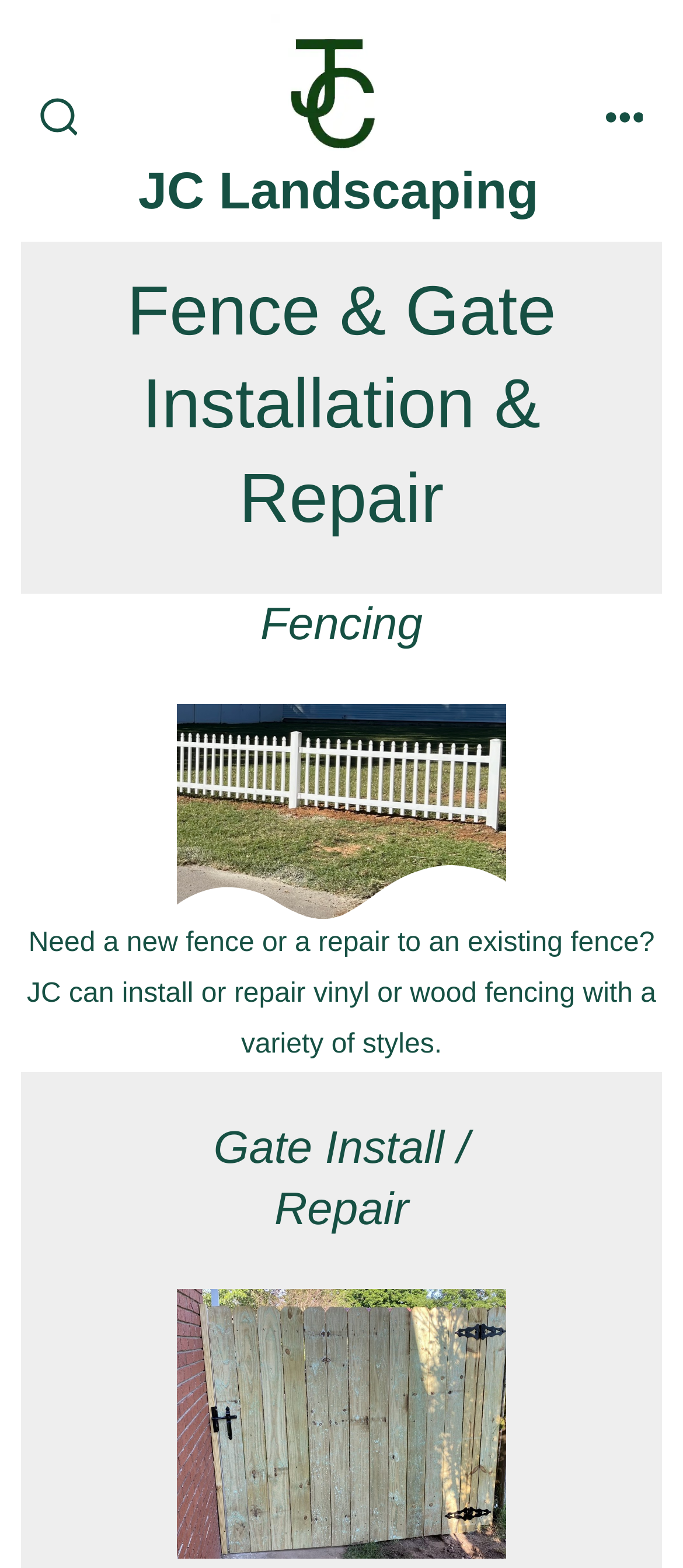What type of services does JC Landscaping offer?
Please give a detailed and elaborate answer to the question.

Based on the webpage, JC Landscaping offers fence and gate installation and repair services, as indicated by the heading 'Fence & Gate Installation & Repair' and the descriptions of vinyl or wood fencing and gate install/repair services.